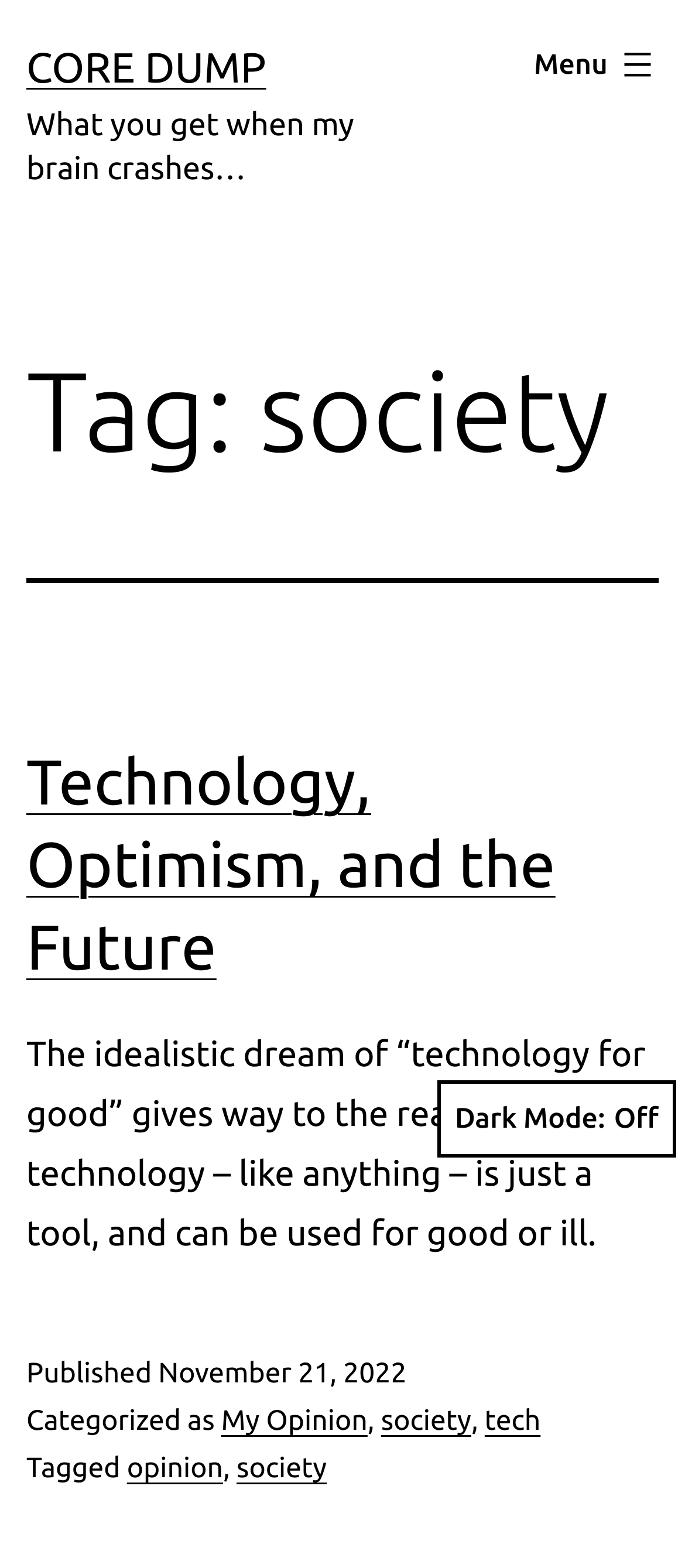Please determine the bounding box coordinates of the element's region to click for the following instruction: "Click the CORE DUMP link".

[0.038, 0.027, 0.389, 0.058]